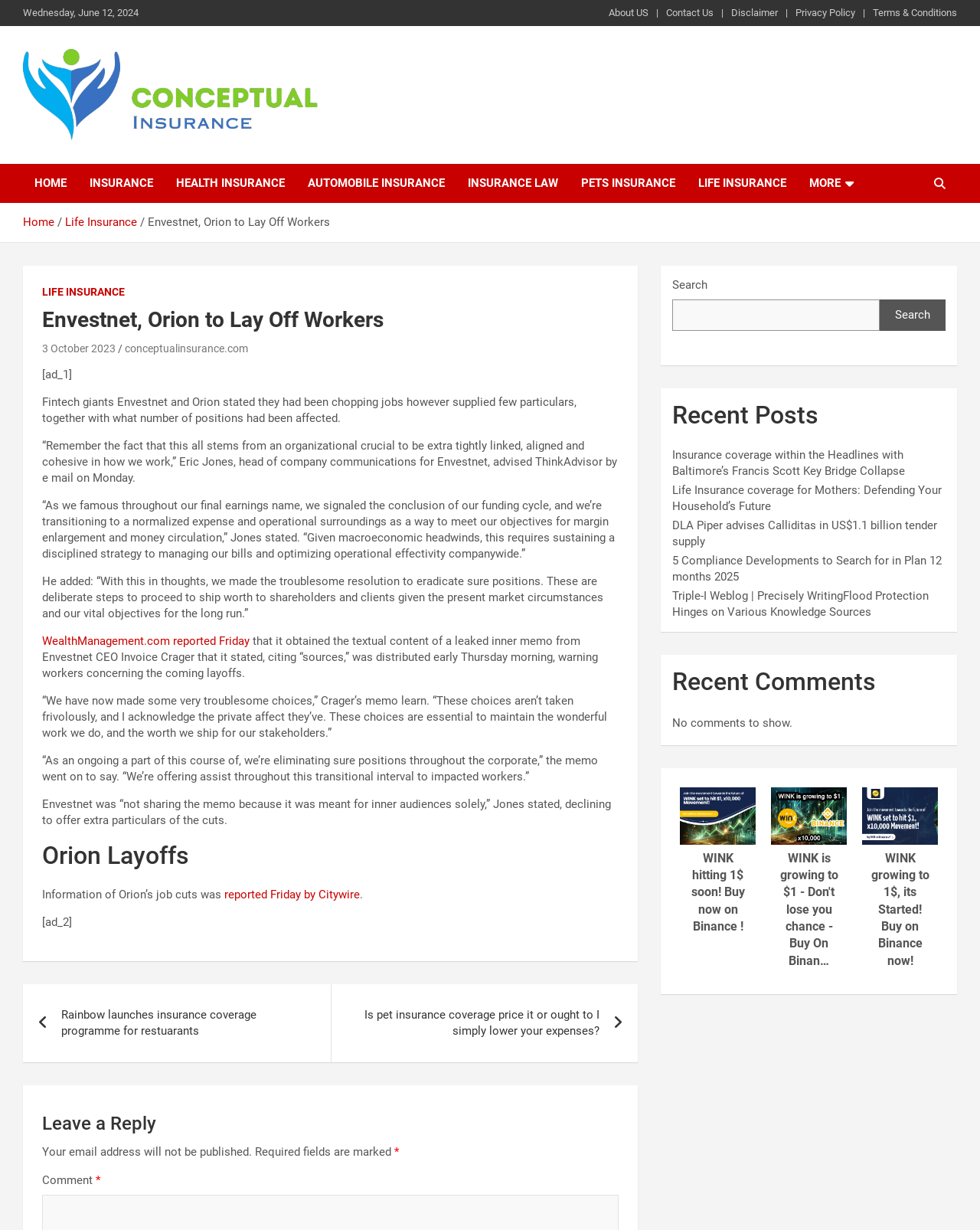What is the category of the webpage?
Please elaborate on the answer to the question with detailed information.

I analyzed the webpage content and found that the webpage is related to insurance, with multiple links to insurance-related topics and articles, including 'Life Insurance', 'Health Insurance', and 'Automobile Insurance'.